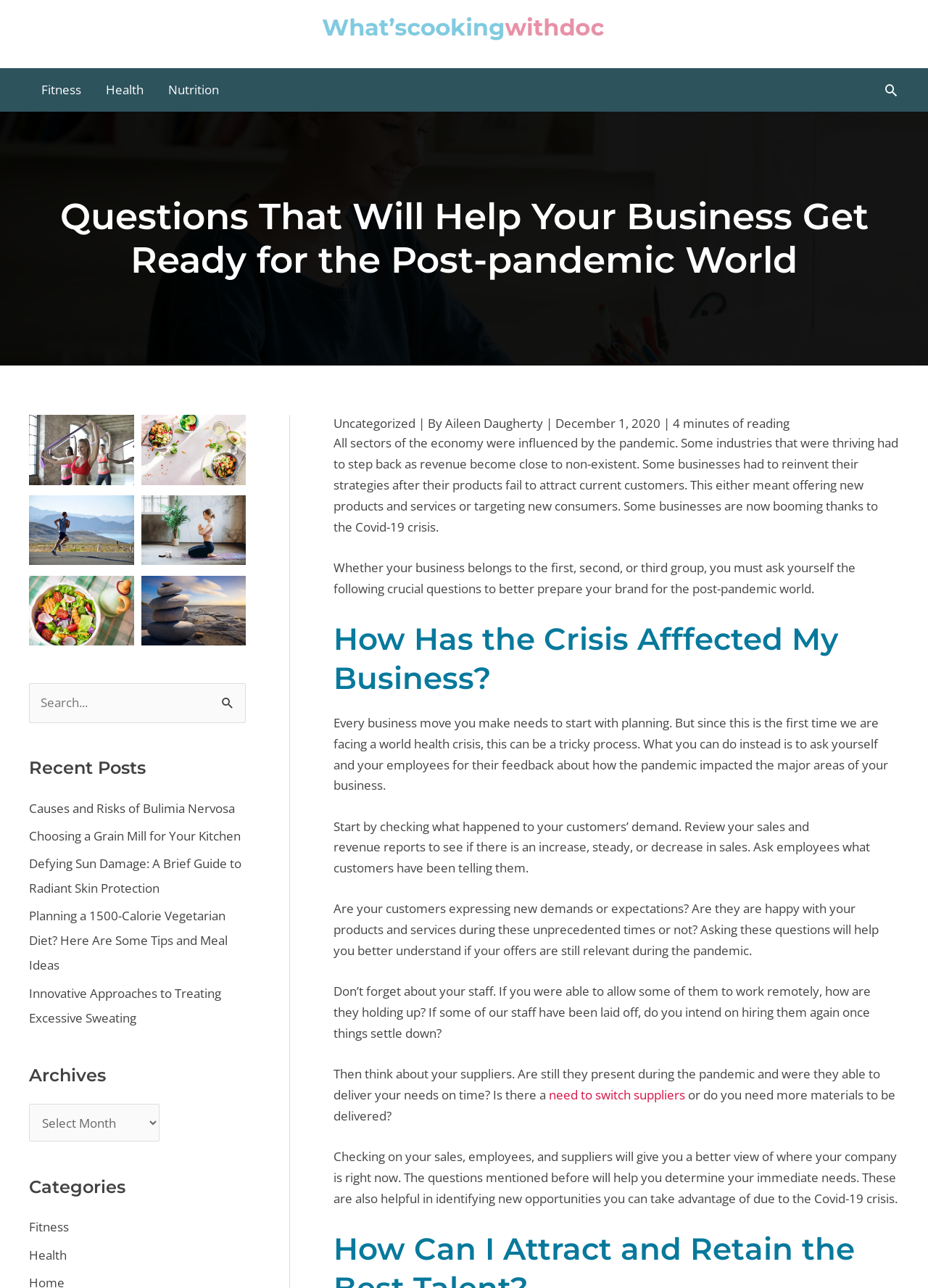Identify the bounding box coordinates for the UI element described as: "Aileen Daugherty".

[0.48, 0.322, 0.588, 0.335]